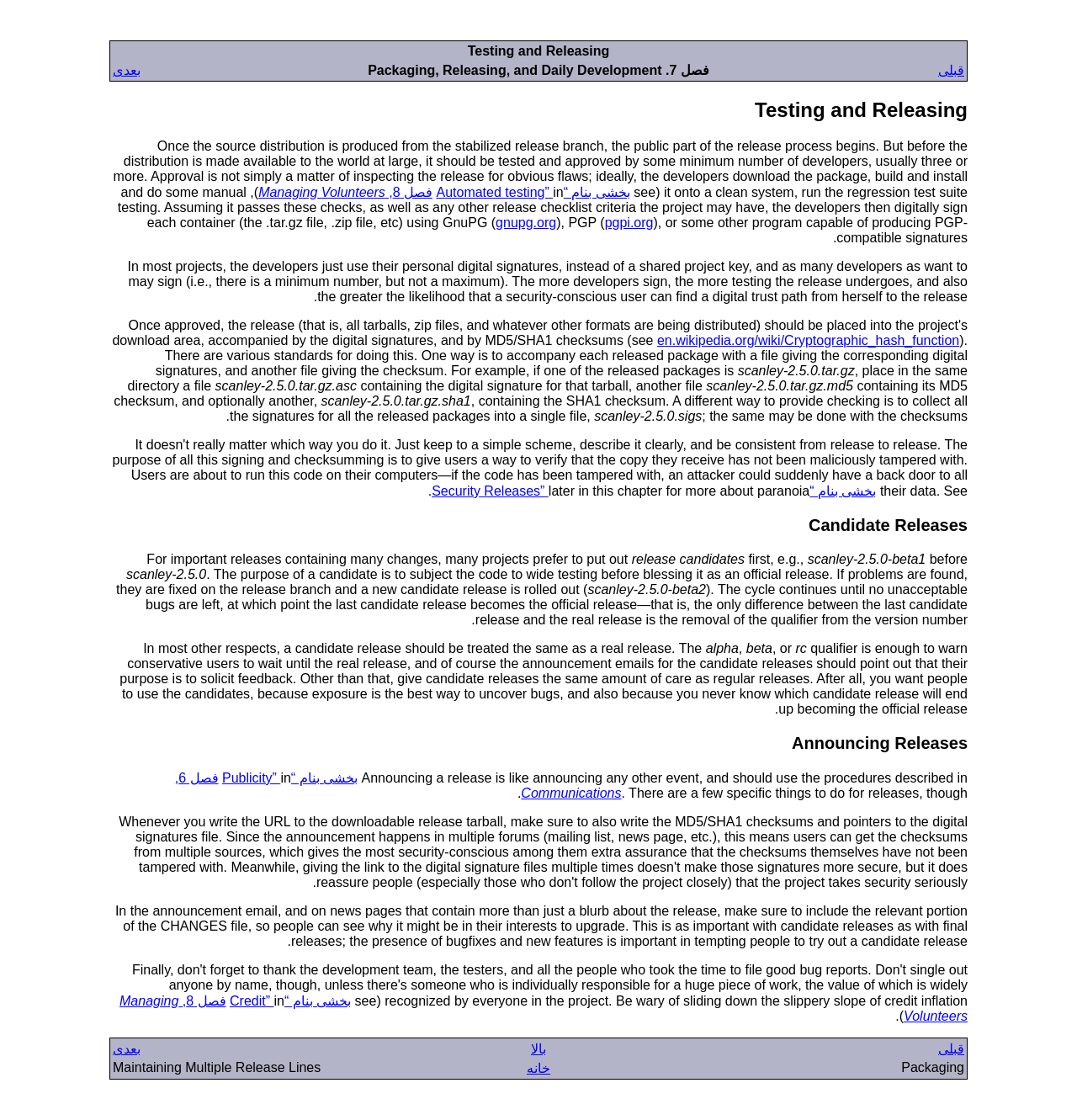What is the purpose of testing a release?
Using the details shown in the screenshot, provide a comprehensive answer to the question.

Based on the webpage content, it is clear that testing a release is an essential step in the release process. The text explains that before making a release available to the public, it should be tested and approved by a minimum number of developers. This is to ensure that the release is error-free and meets certain criteria.